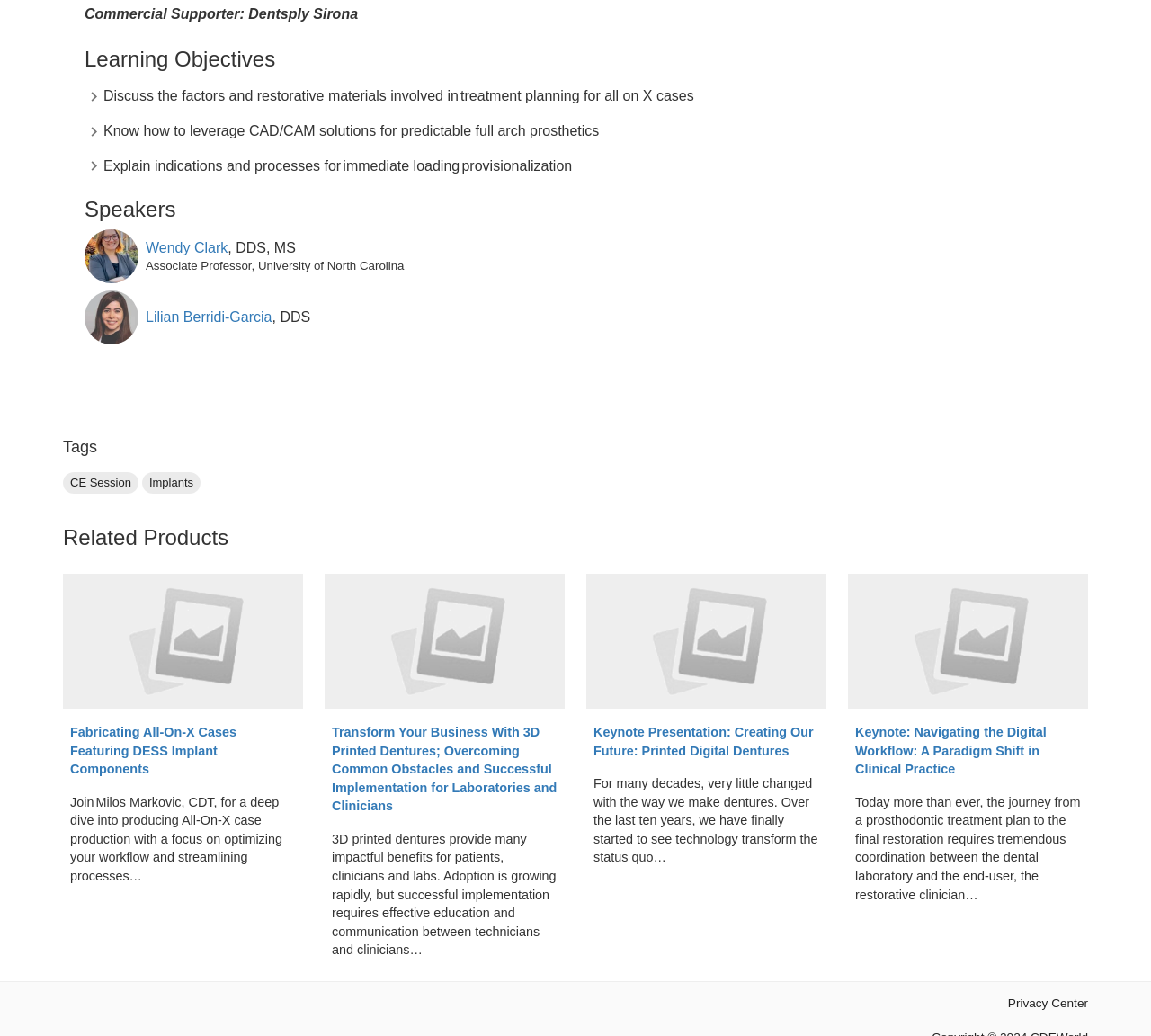Determine the bounding box coordinates for the HTML element mentioned in the following description: "CE Session". The coordinates should be a list of four floats ranging from 0 to 1, represented as [left, top, right, bottom].

[0.055, 0.456, 0.12, 0.477]